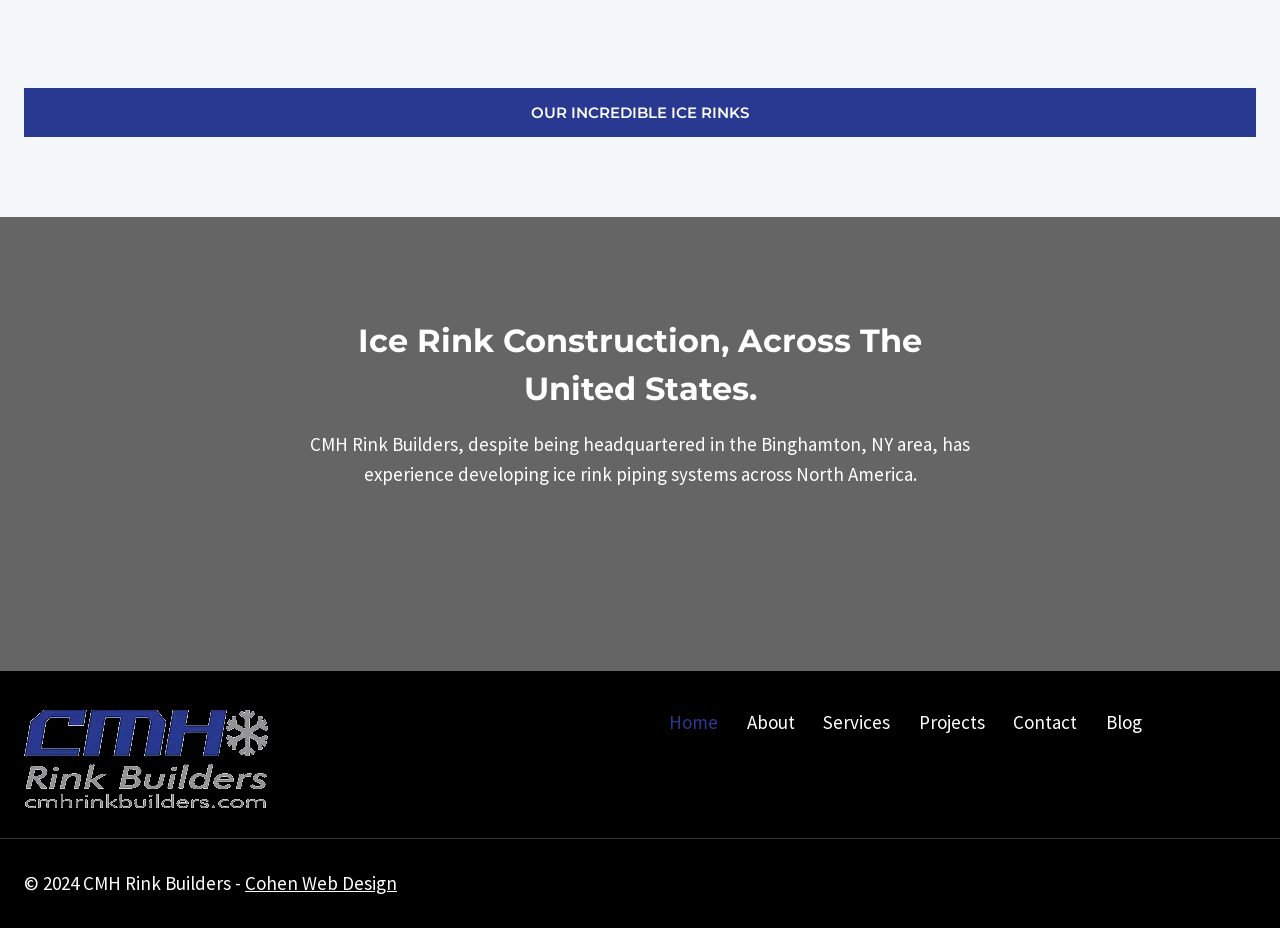What is the call-to-action on the webpage? Based on the screenshot, please respond with a single word or phrase.

LET'S BUILD IT